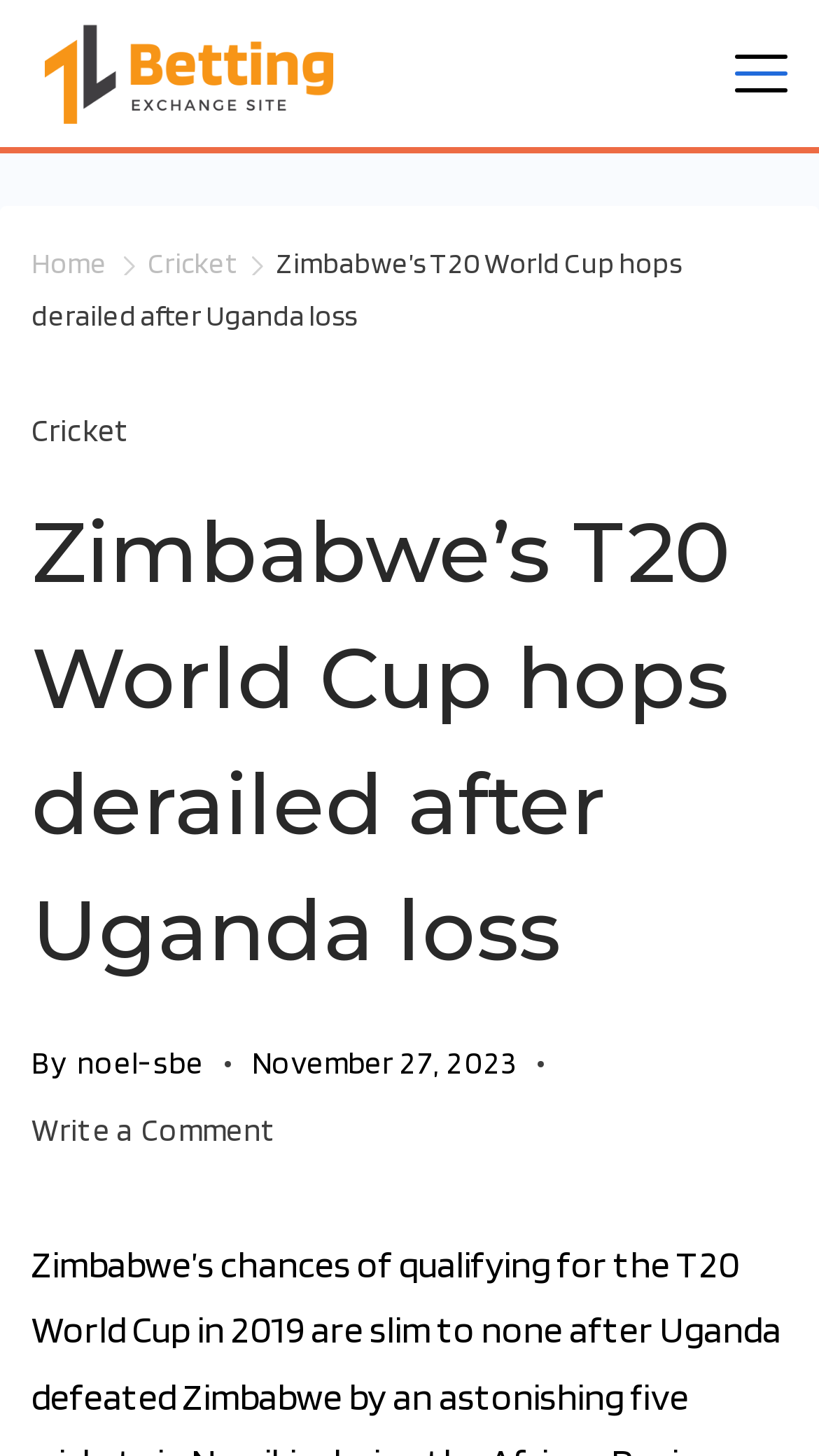Provide an in-depth caption for the contents of the webpage.

The webpage is about a sports news article, specifically about Zimbabwe's chances in the 2019 T20 World Cup after a loss to Uganda. At the top left of the page, there is a logo and a link to "Sports Betting Exchange". Below this, there is a menu with links to "Home" and "Cricket", accompanied by small images. 

The main article title, "Zimbabwe’s T20 World Cup hops derailed after Uganda loss", is prominently displayed in the middle of the page, with a subheading that includes the author's name, "noel-sbe", and the date of publication, "November 27, 2023". 

At the top right of the page, there is a link to the menu, which is not expanded by default. The article itself is not described in the accessibility tree, but the meta description suggests that it discusses Zimbabwe's poor performance in the African Region Qualifier and their slim chances of making it to the 2019 T20 World Cup.